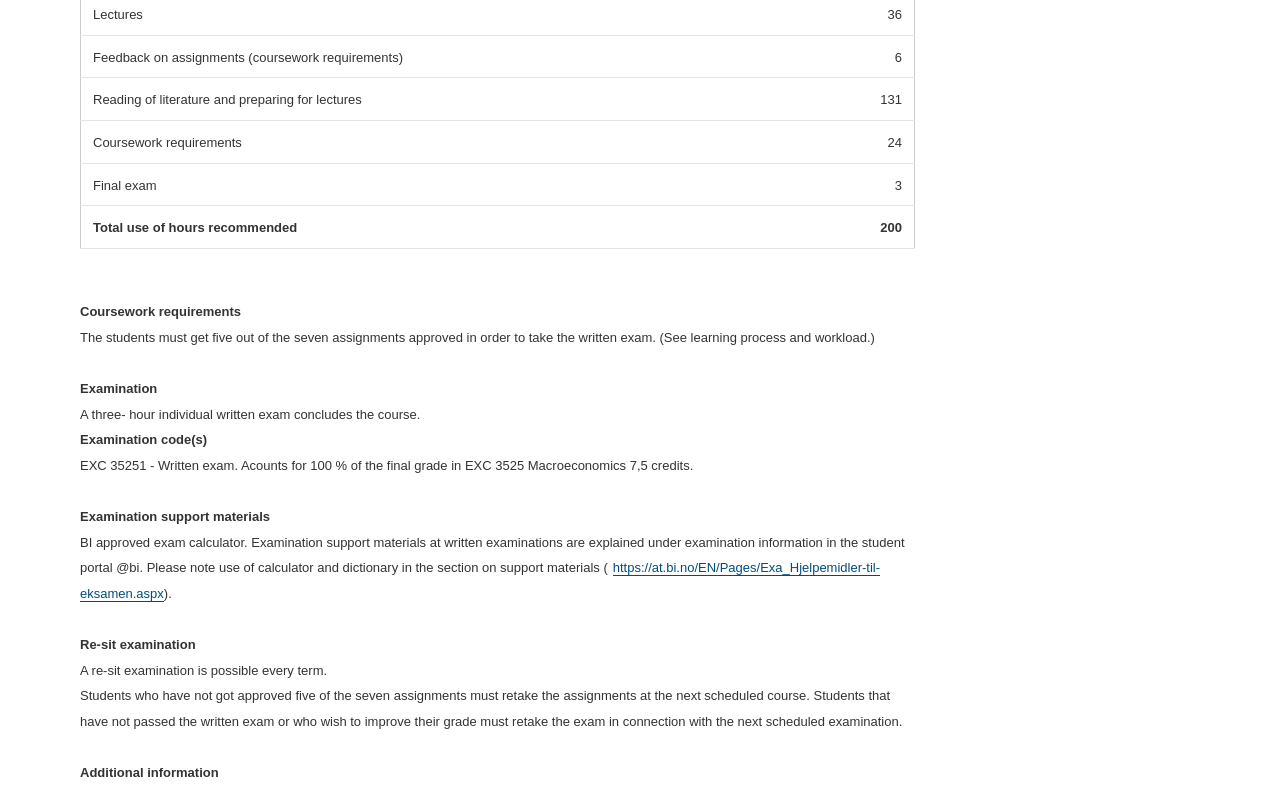Answer the following in one word or a short phrase: 
What type of calculator is allowed during the written exam?

BI approved exam calculator